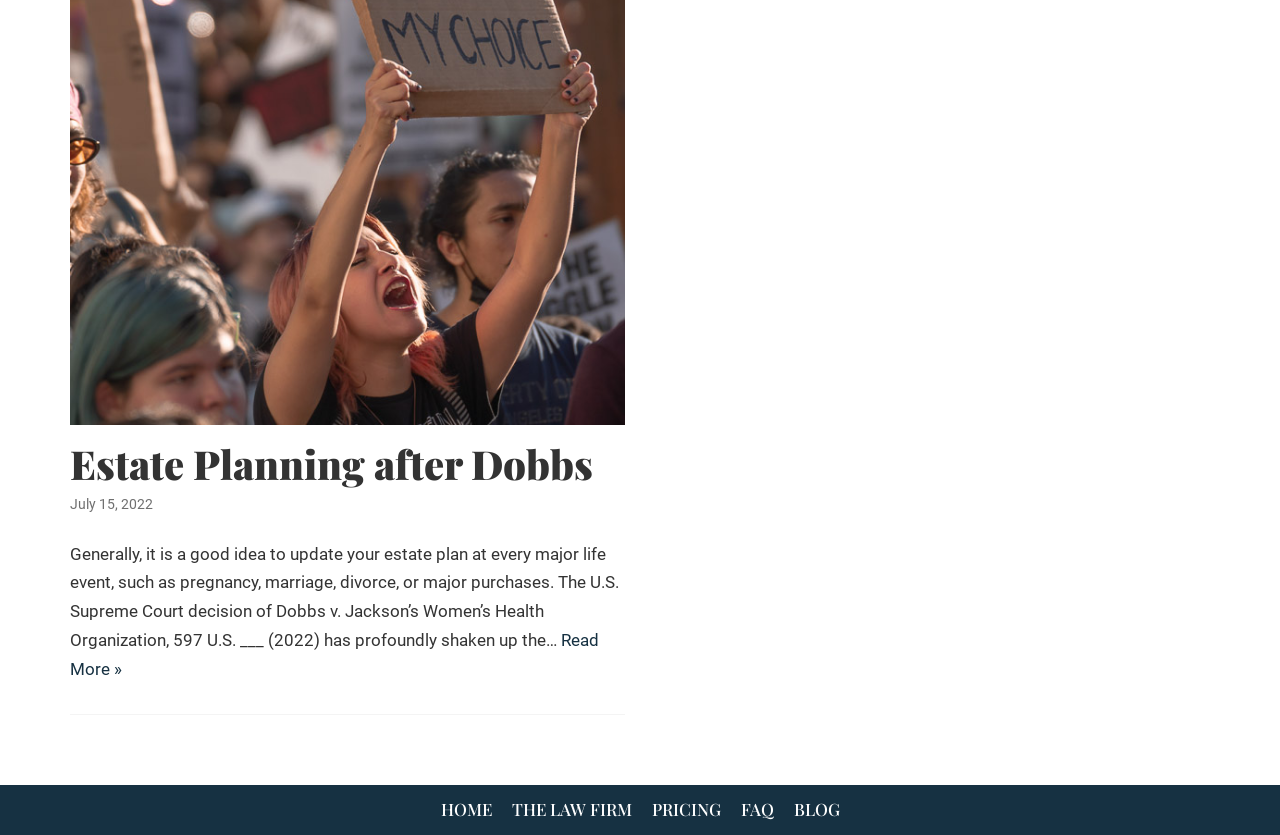Determine the bounding box coordinates of the clickable region to execute the instruction: "Visit the homepage". The coordinates should be four float numbers between 0 and 1, denoted as [left, top, right, bottom].

[0.344, 0.954, 0.384, 0.986]